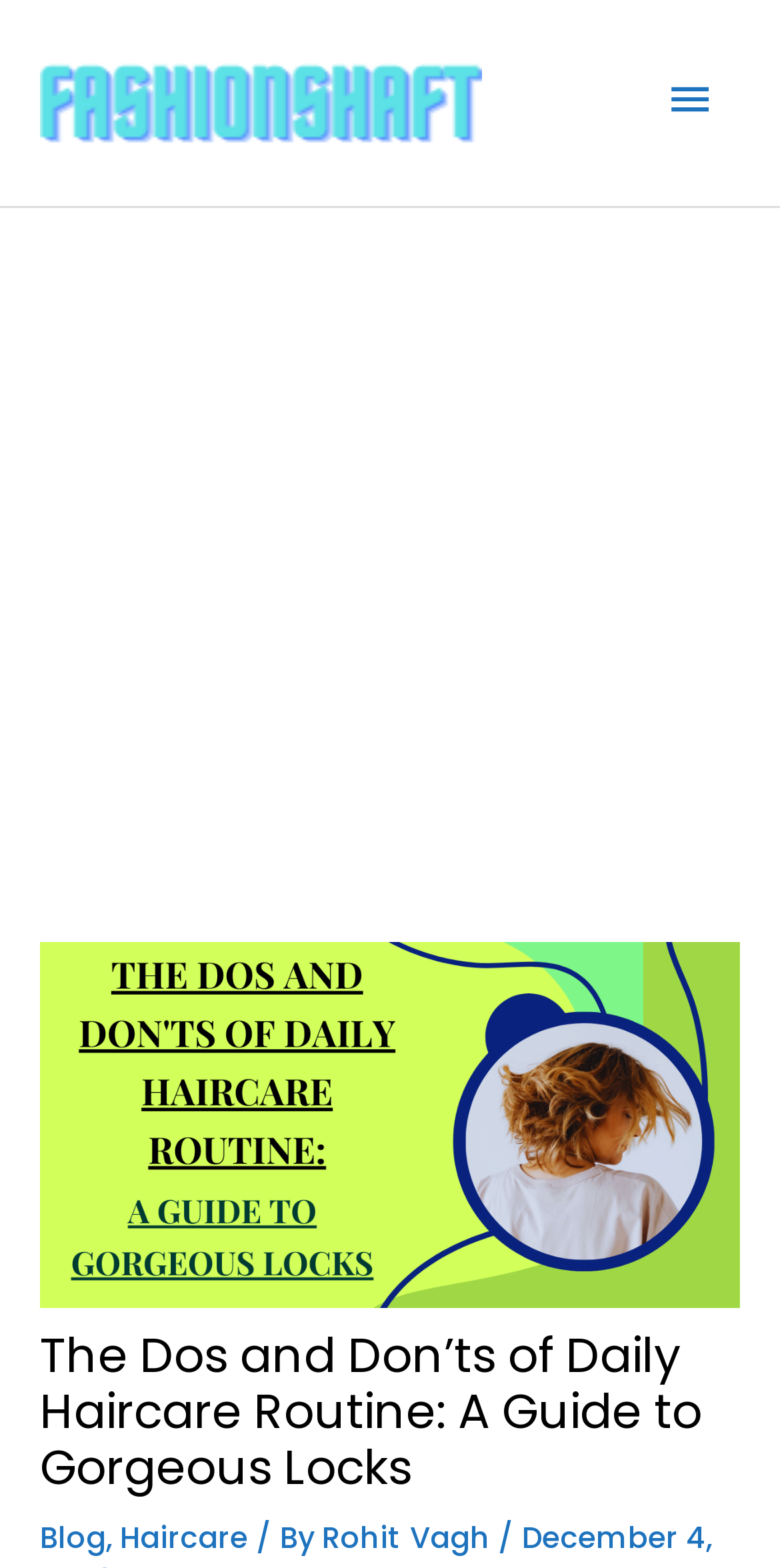Who is the author of the article?
Look at the image and answer the question with a single word or phrase.

Rohit Vagh